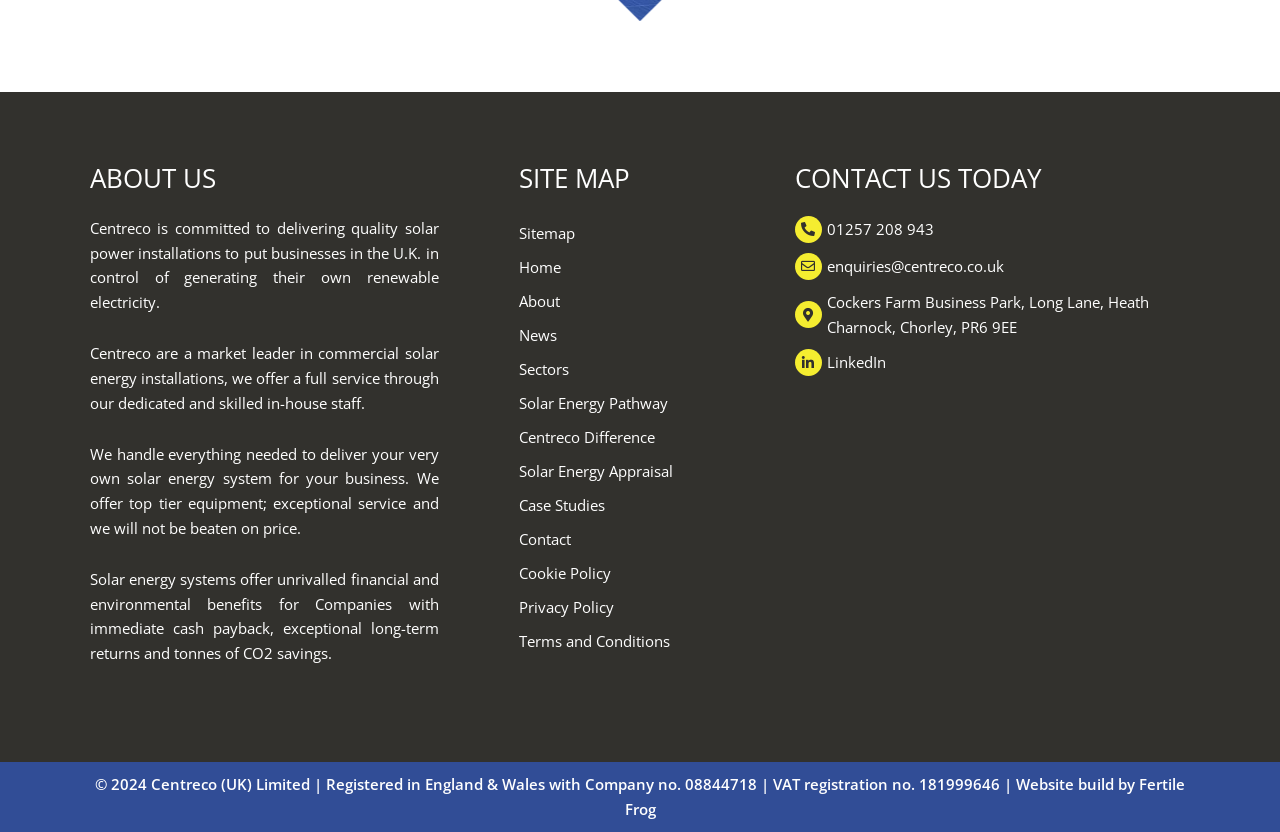Find the bounding box coordinates of the clickable region needed to perform the following instruction: "Click on About". The coordinates should be provided as four float numbers between 0 and 1, i.e., [left, top, right, bottom].

[0.405, 0.341, 0.605, 0.382]